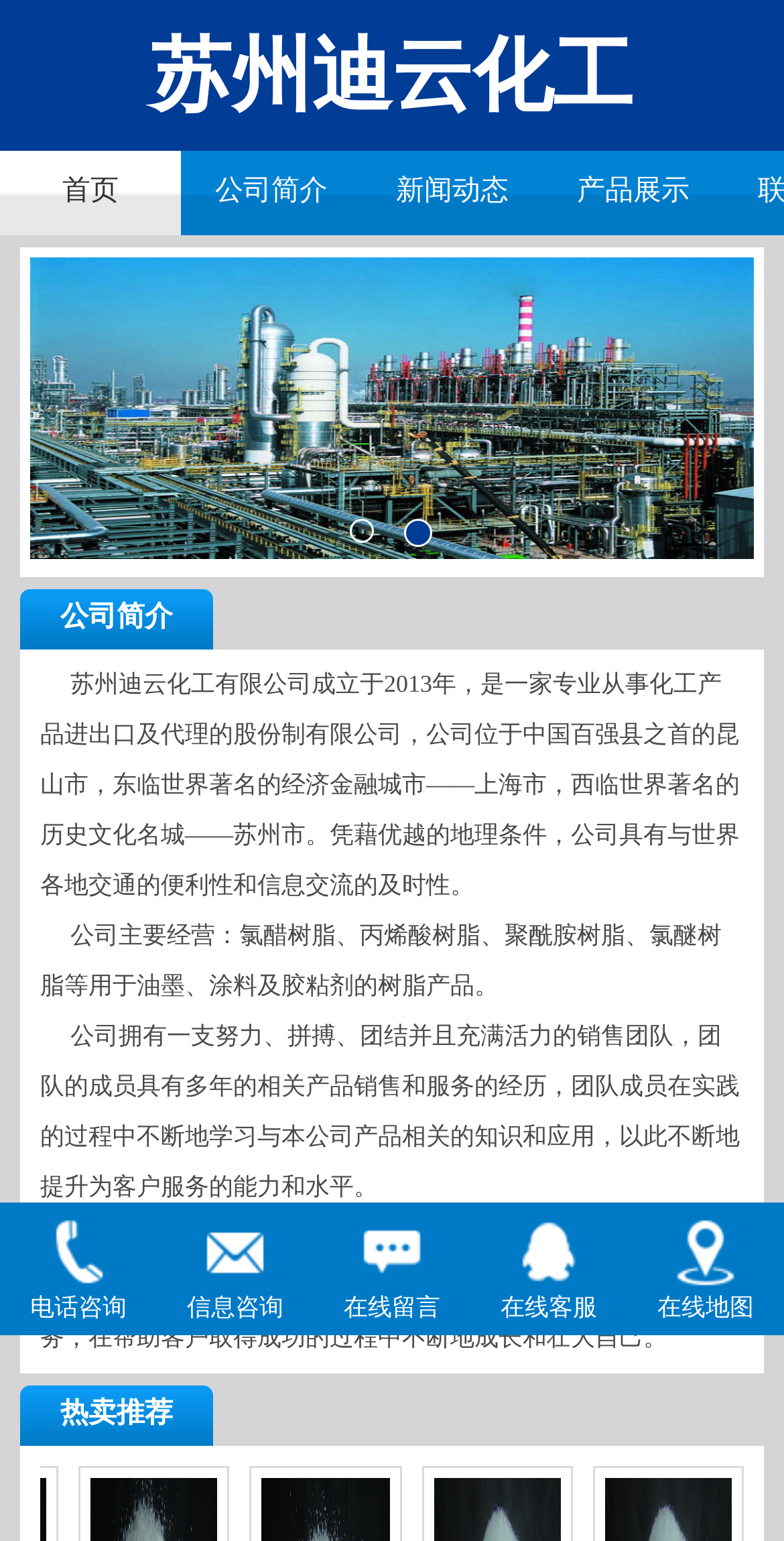Give a comprehensive overview of the webpage, including key elements.

The webpage is about 苏州迪云化工有限公司 (Suzhou Diyun Chemical Co., Ltd.), a company that specializes in chemical products. At the top of the page, there are five navigation links: 首页 (Home), 公司简介 (Company Profile), 新闻动态 (News), 产品展示 (Product Showcase), and others.

Below the navigation links, there is a brief company introduction, which mentions that the company was established in 2013 and is located in Kunshan, Jiangsu Province, with convenient transportation and information exchange with the world.

The company's main business is described in the following paragraph, which lists the types of resin products they offer, including chloroacetic acid resin, polyacrylic acid resin, polyamide resin, and chloroether resin, used in ink, coatings, and adhesives.

The company's sales team is introduced, with members having many years of experience in related product sales and service. The team continuously learns and improves their knowledge and skills to provide better services to customers.

The company's philosophy is to provide satisfactory products and services, and to grow and develop together with customers.

At the bottom of the page, there is a section labeled "热卖推荐" (Hot Recommendations), and a row of links for contacting the company, including 电话咨询 (Phone Consultation), 信息咨询 (Information Consultation), 在线留言 (Online Message), 在线客服 (Online Customer Service), and 在线地图 (Online Map).